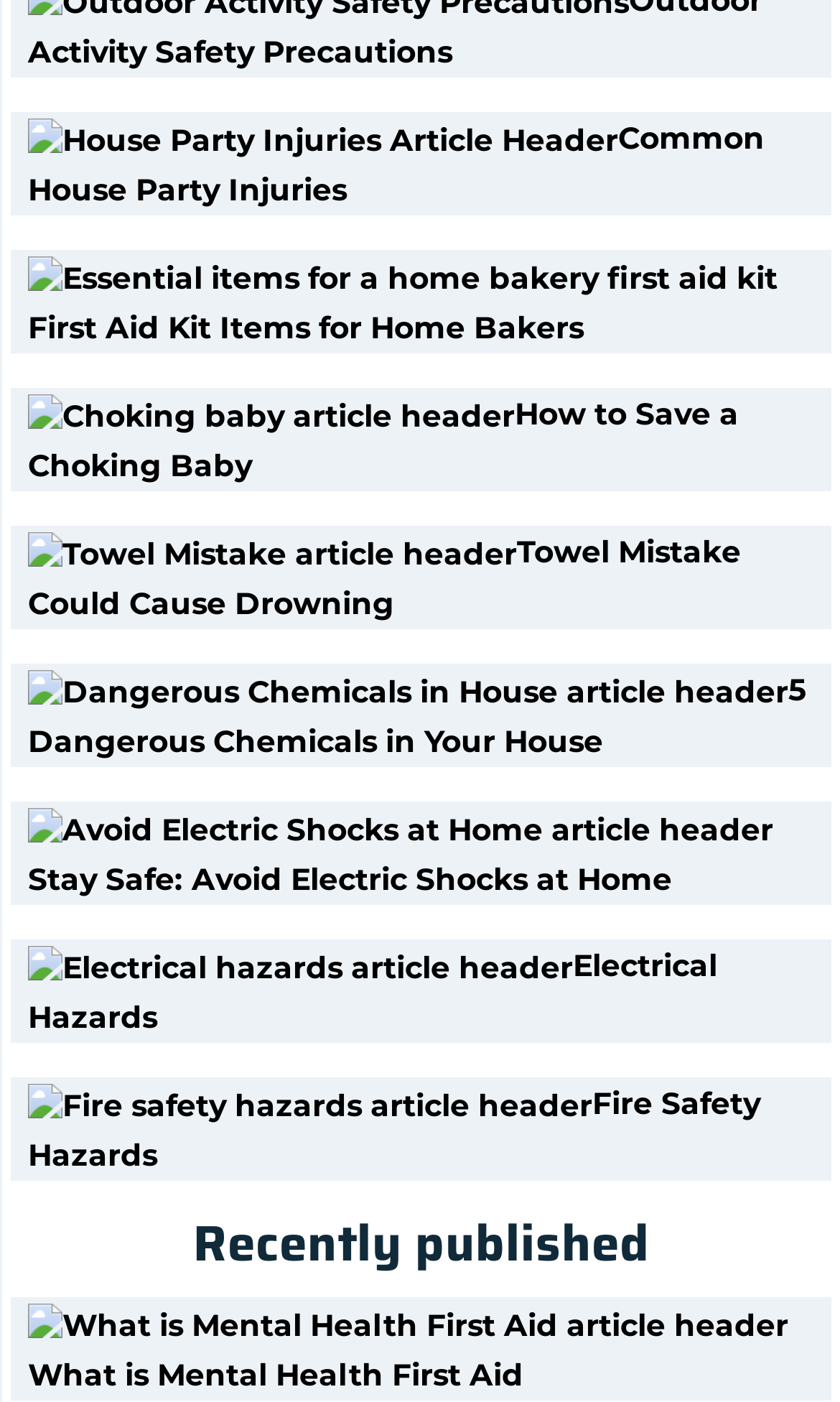Provide your answer in a single word or phrase: 
How many article headers are on this webpage?

10